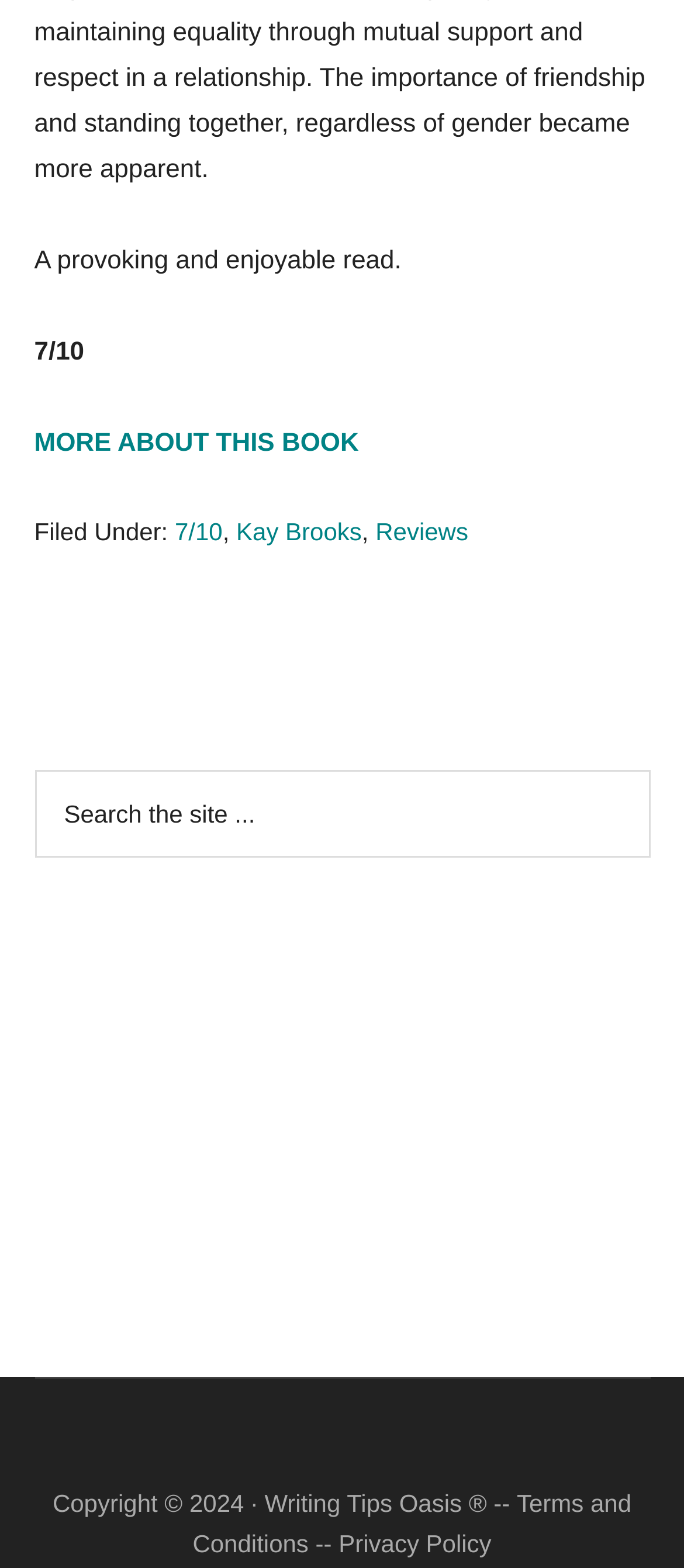Answer succinctly with a single word or phrase:
Who is the author of the book?

Kay Brooks